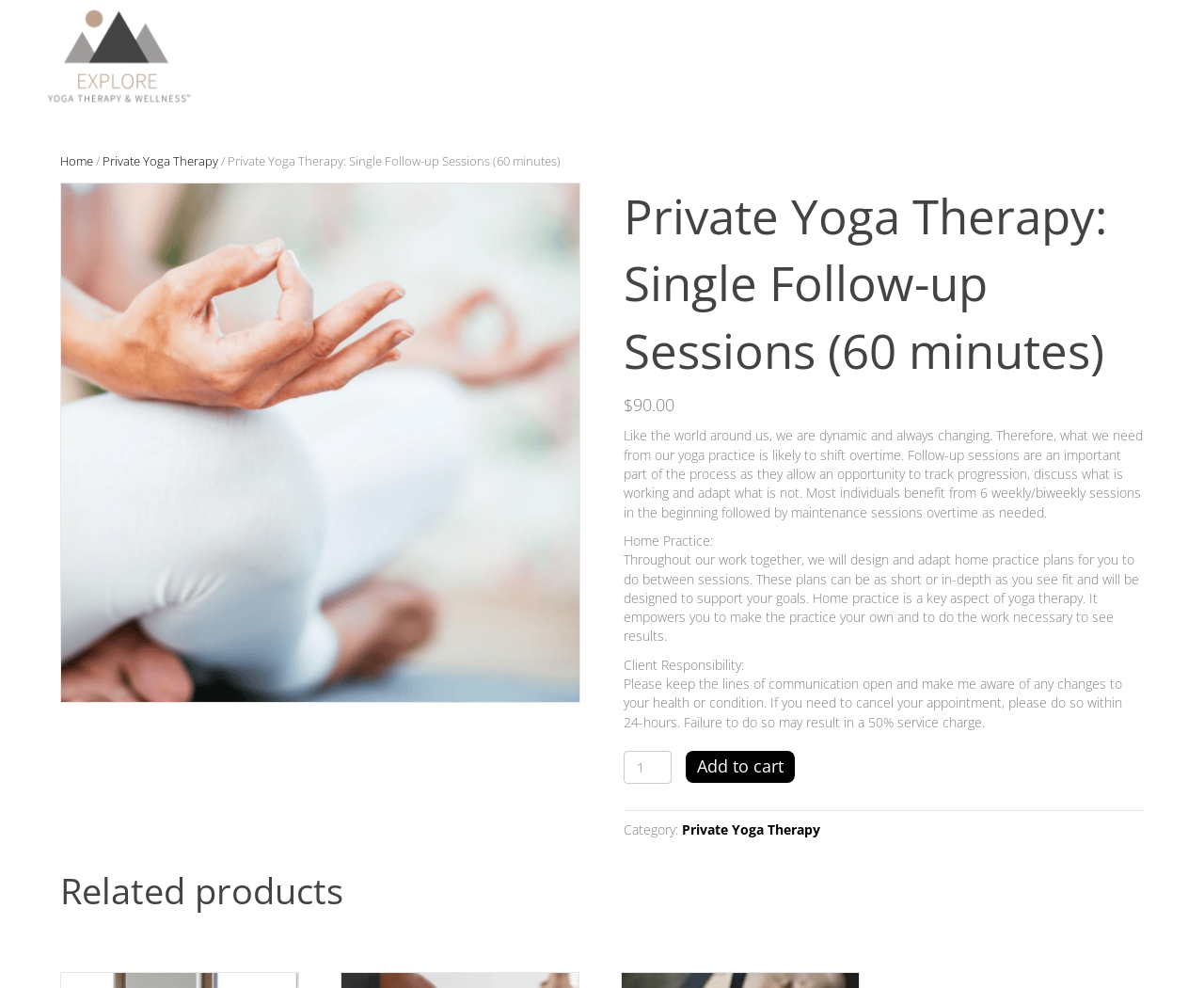Provide the bounding box coordinates for the UI element described in this sentence: "GROUP CLASSES & WORKSHOPS". The coordinates should be four float values between 0 and 1, i.e., [left, top, right, bottom].

[0.736, 0.033, 0.969, 0.084]